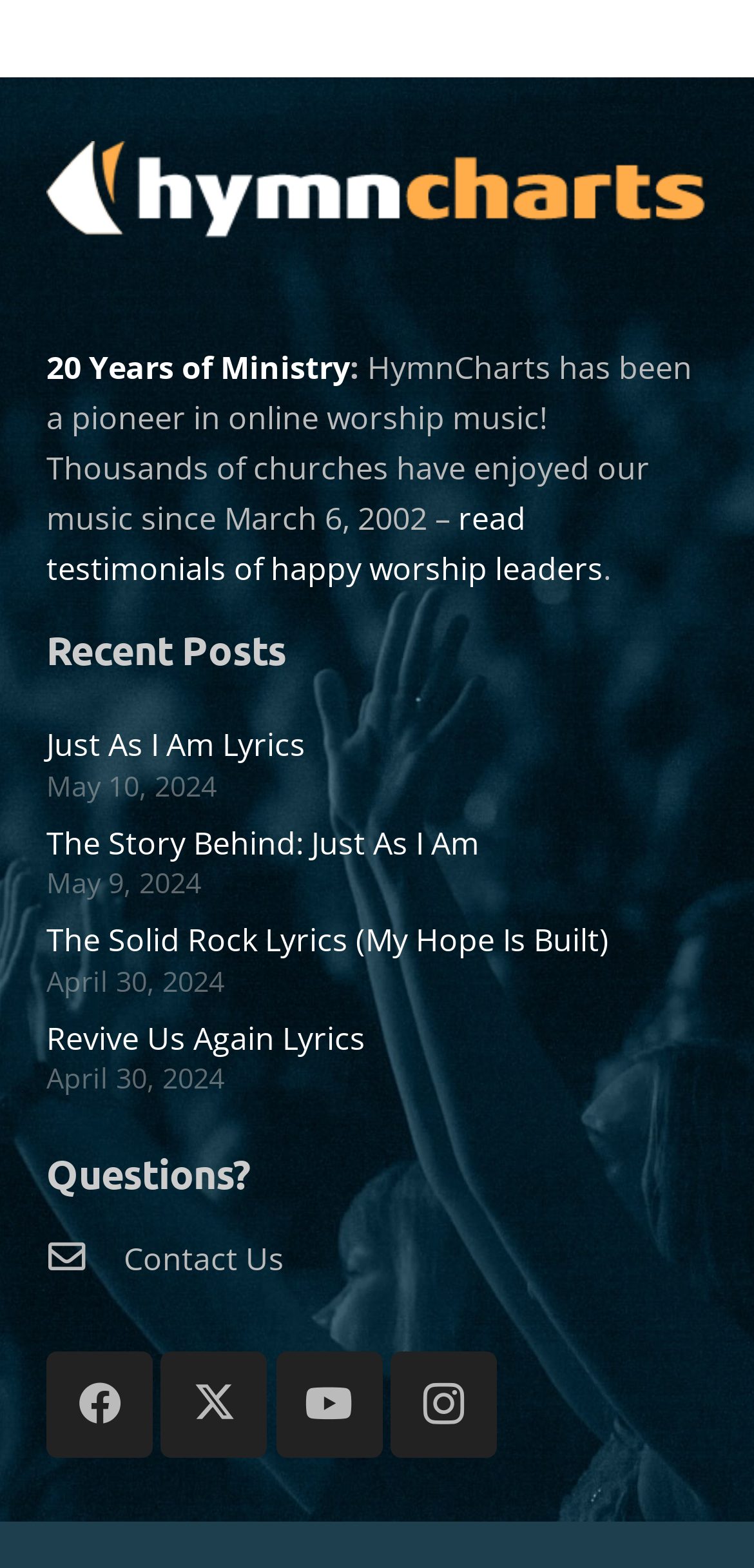Use a single word or phrase to answer the question: How many social media links are there?

4